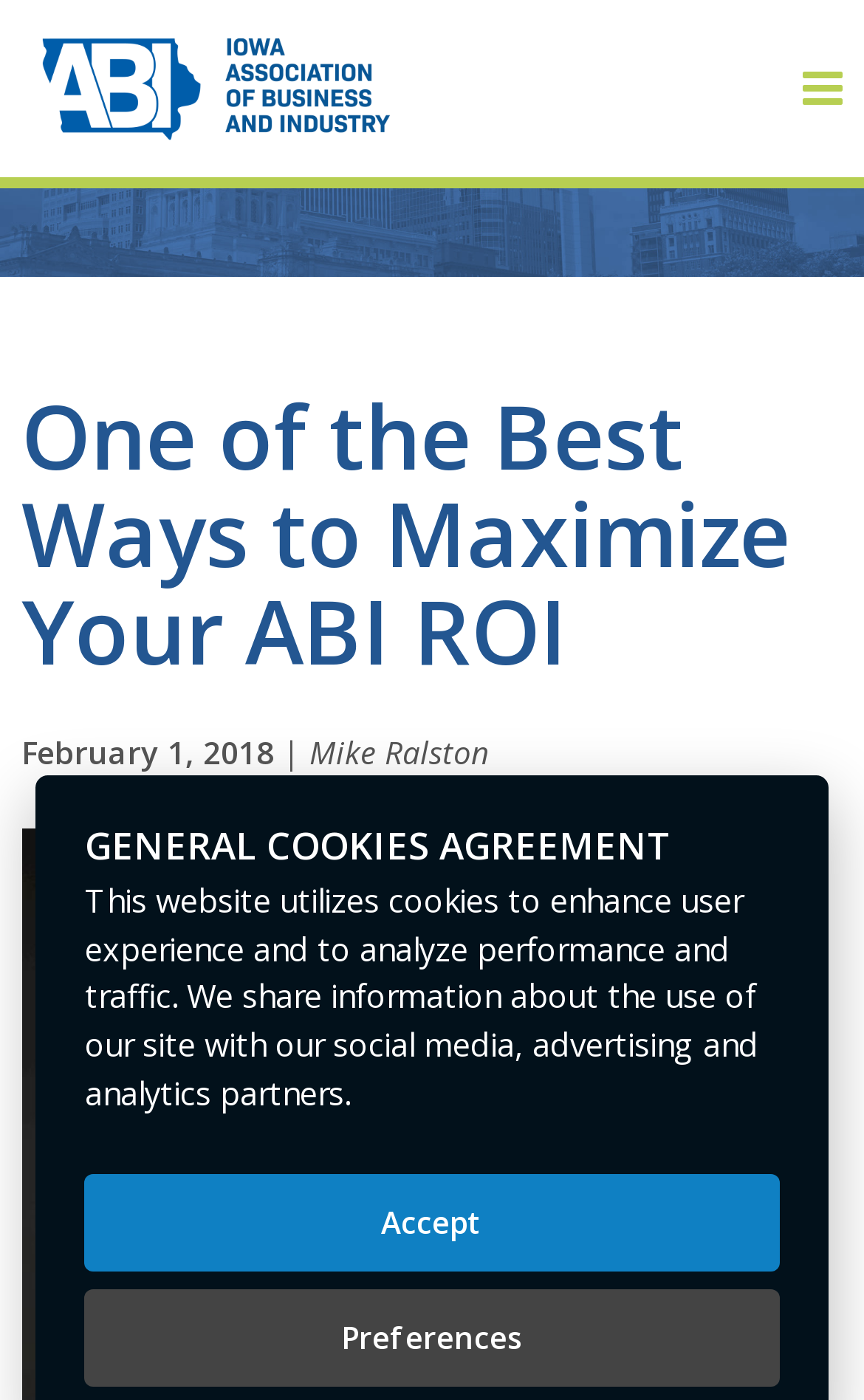Please identify the bounding box coordinates of the element on the webpage that should be clicked to follow this instruction: "View Career Opportunities". The bounding box coordinates should be given as four float numbers between 0 and 1, formatted as [left, top, right, bottom].

[0.212, 0.724, 0.955, 0.796]